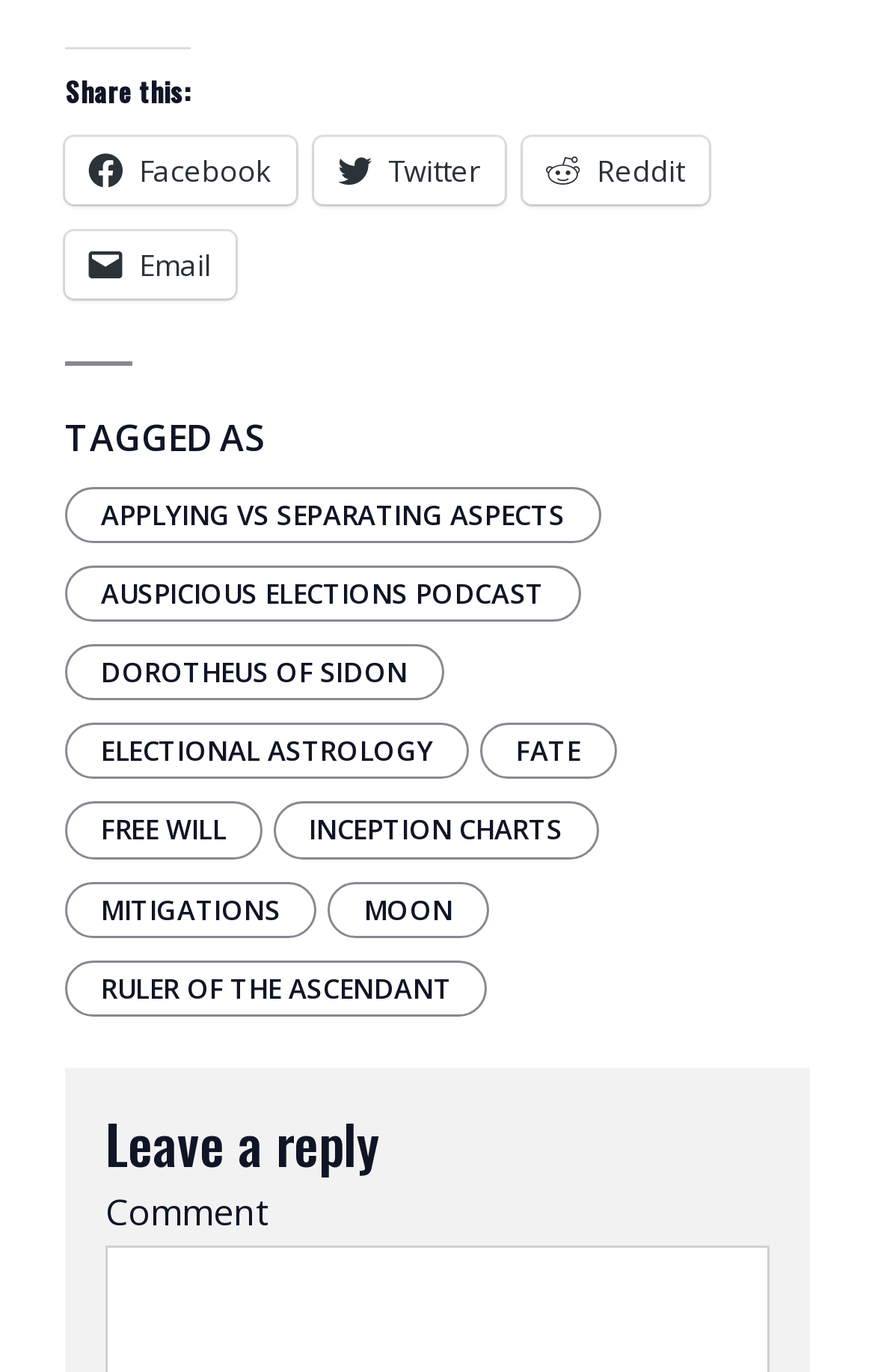Use a single word or phrase to answer the following:
What is the theme of the webpage content?

Astrology